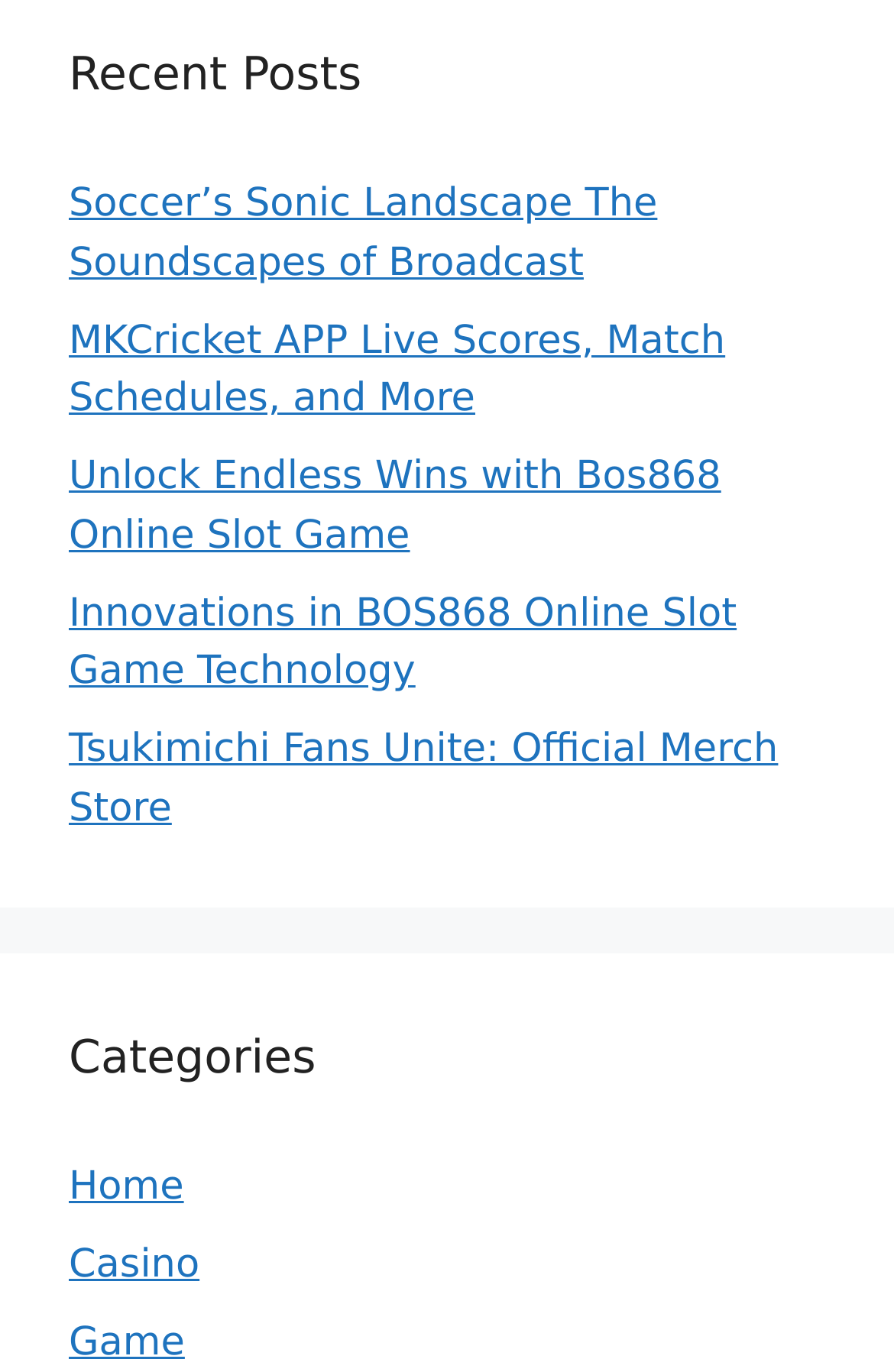How many links are under 'Categories'?
Could you give a comprehensive explanation in response to this question?

There are three links under the 'Categories' heading, which are 'Home', 'Casino', and 'Game'.